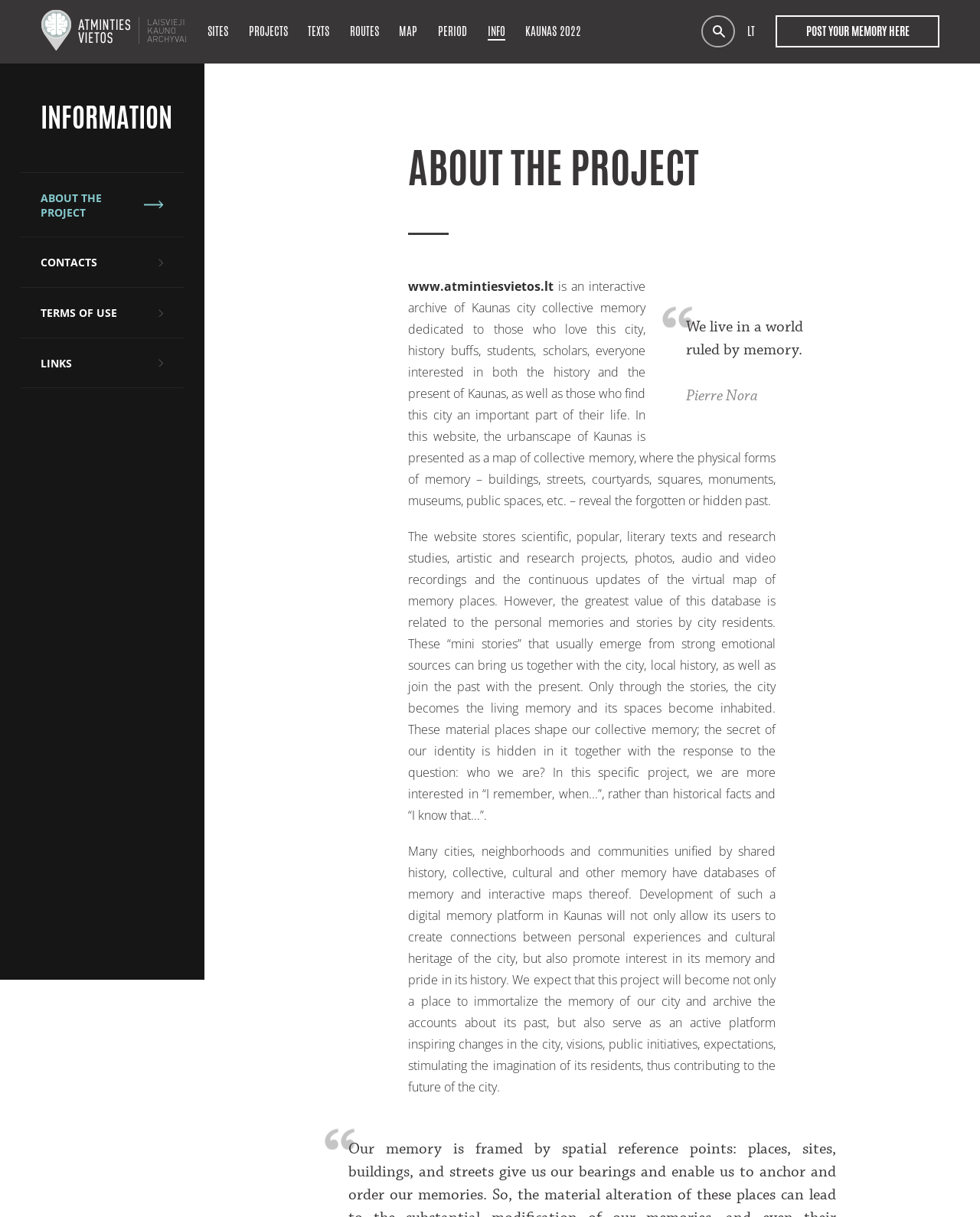What type of content is stored on the website?
Based on the image, answer the question with as much detail as possible.

The webpage mentions that the website stores 'scientific, popular, literary texts and research studies, artistic and research projects, photos, audio and video recordings'.